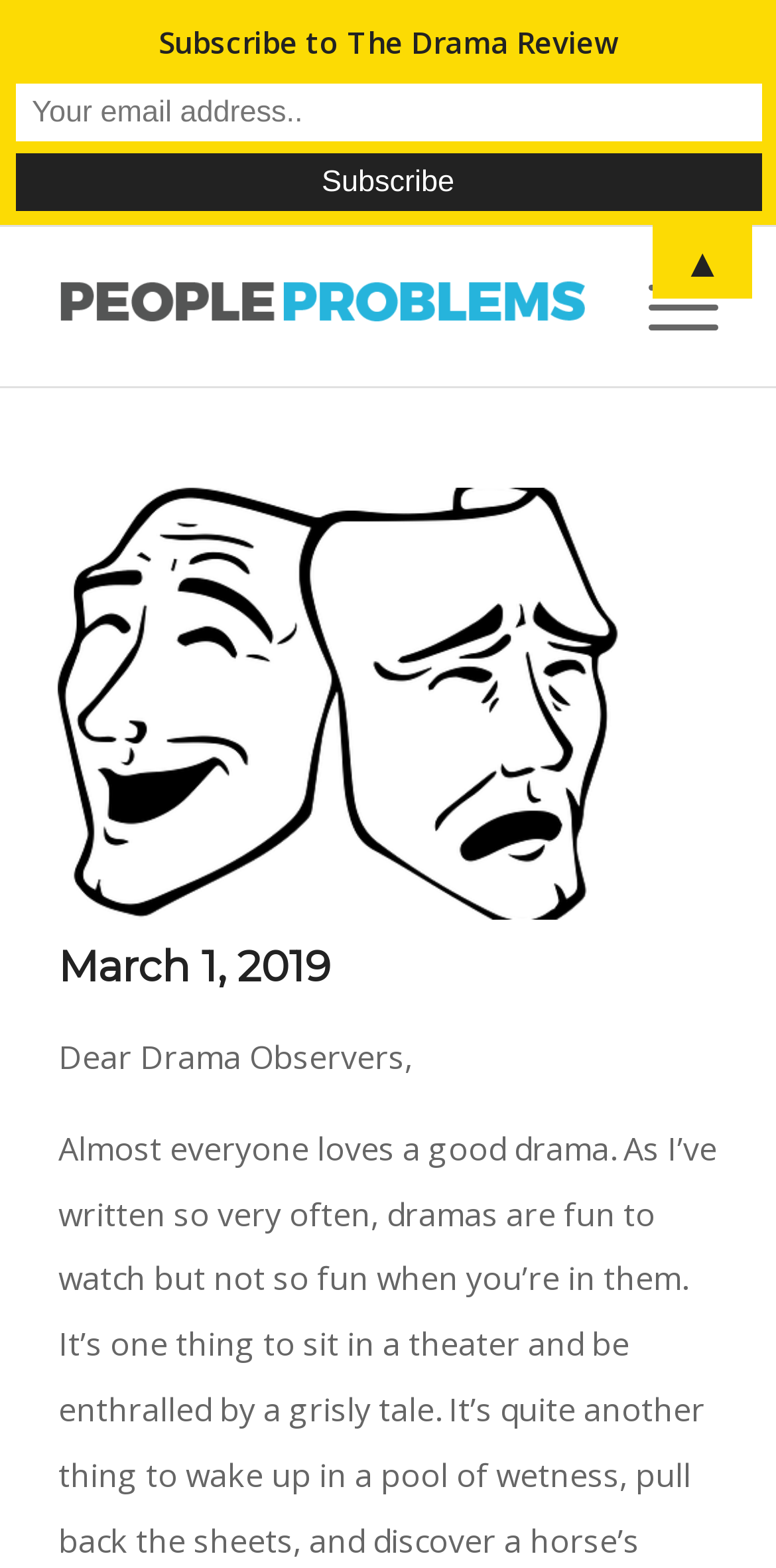Please respond in a single word or phrase: 
What is the theme of the webpage?

Drama